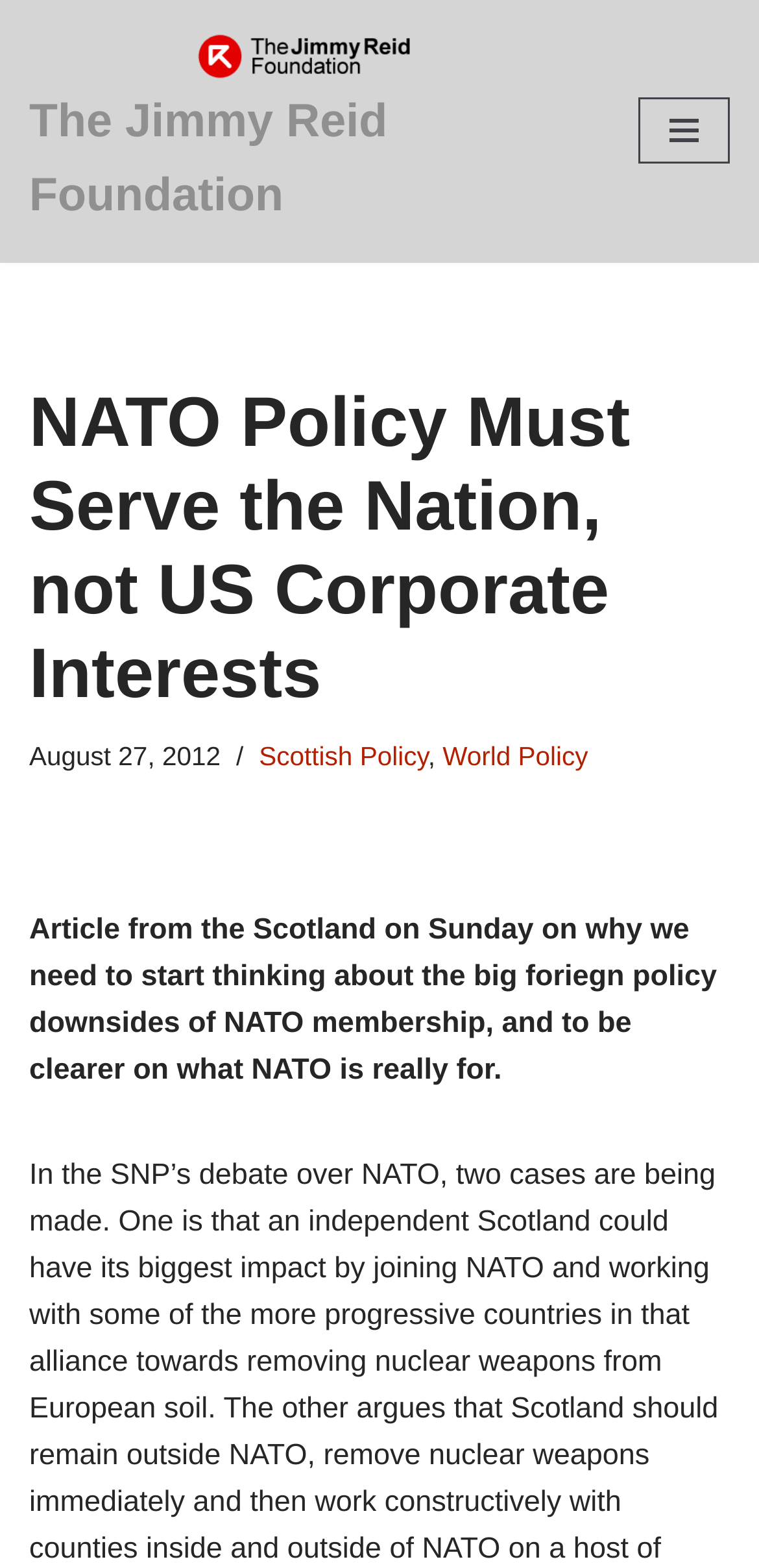From the webpage screenshot, predict the bounding box of the UI element that matches this description: "Skip to content".

[0.0, 0.04, 0.077, 0.065]